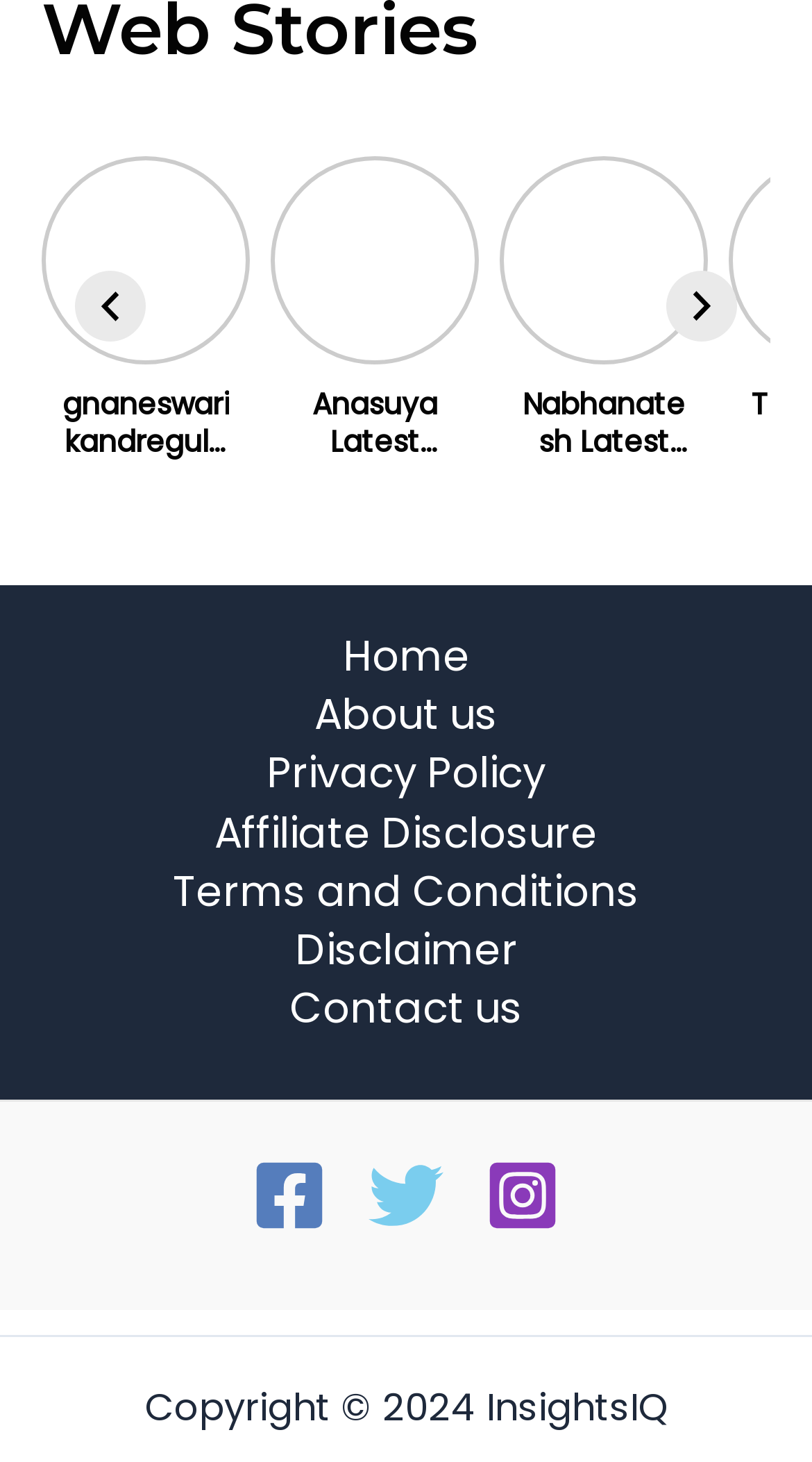What is the copyright year?
Please answer the question with a detailed and comprehensive explanation.

I looked at the bottom of the webpage and found the copyright information, which states 'Copyright © 2024 InsightsIQ'. The copyright year is 2024.